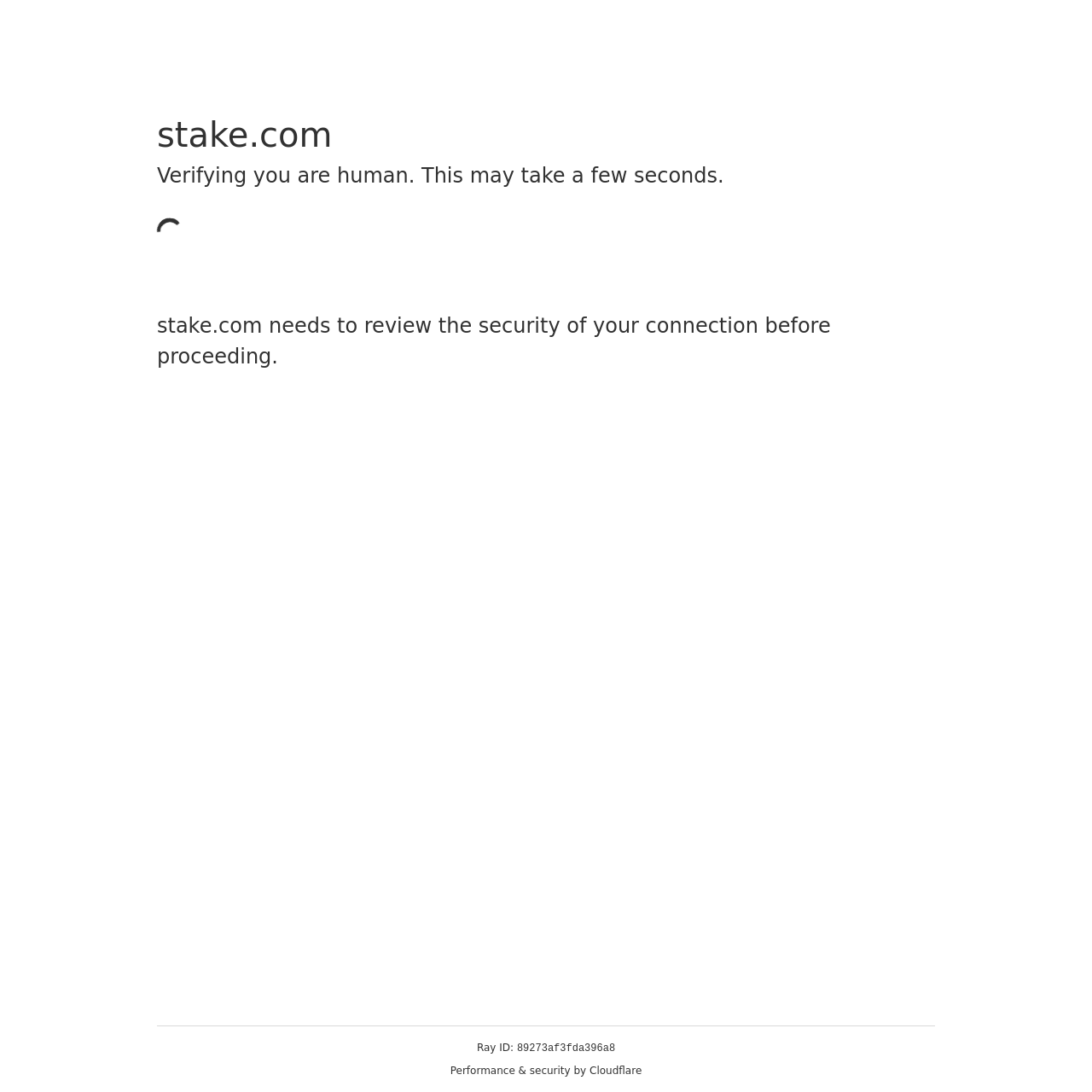Create an elaborate caption that covers all aspects of the webpage.

The webpage appears to be a security verification page. At the top, there is a heading that reads "stake.com" followed by a subheading that says "Verifying you are human. This may take a few seconds." Below this, there is a paragraph of text that explains that the website needs to review the security of the user's connection before proceeding.

At the bottom of the page, there is a section that displays technical information. This section contains three lines of text. The first line reads "Ray ID:", followed by a unique identifier "89273af3fda396a8". The third line states "Performance & security by Cloudflare".